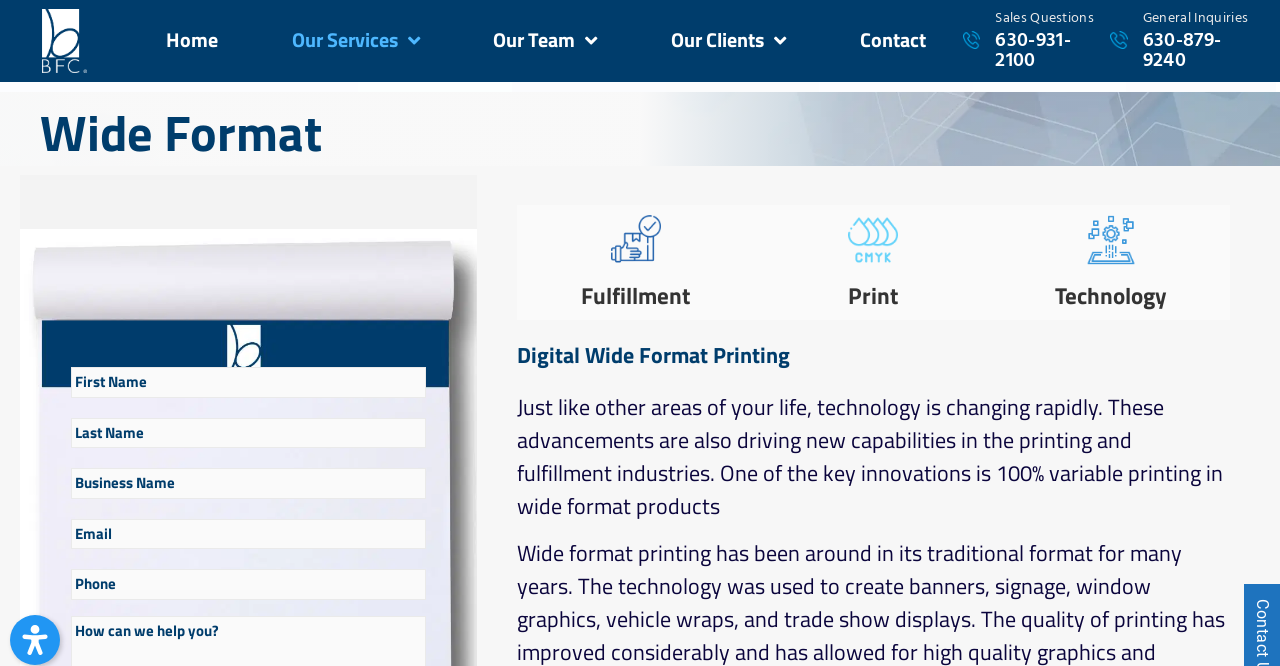What is the company's phone number for sales questions?
Using the image as a reference, give a one-word or short phrase answer.

630-931-2100